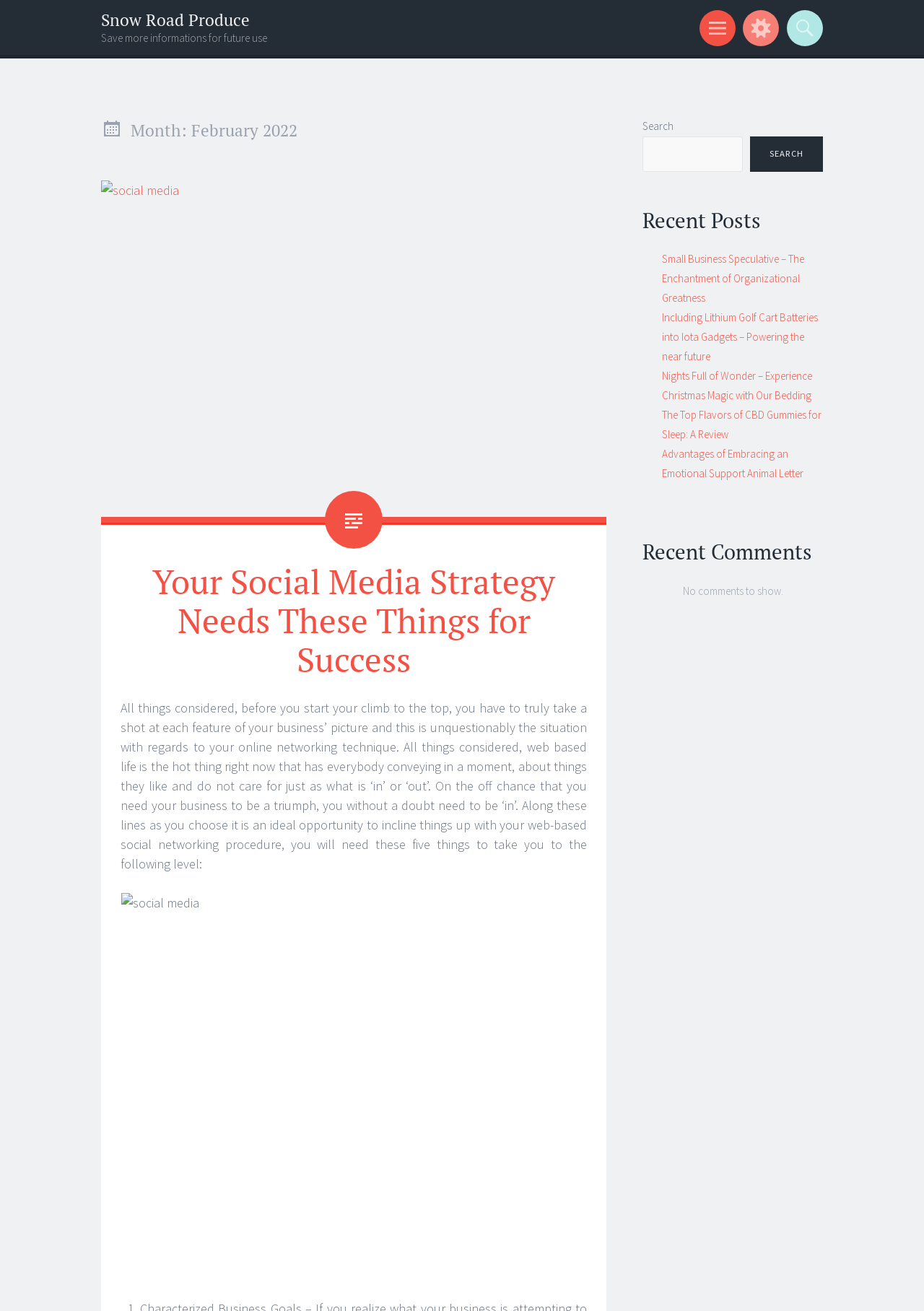Is there a search function on the webpage?
Provide a short answer using one word or a brief phrase based on the image.

Yes